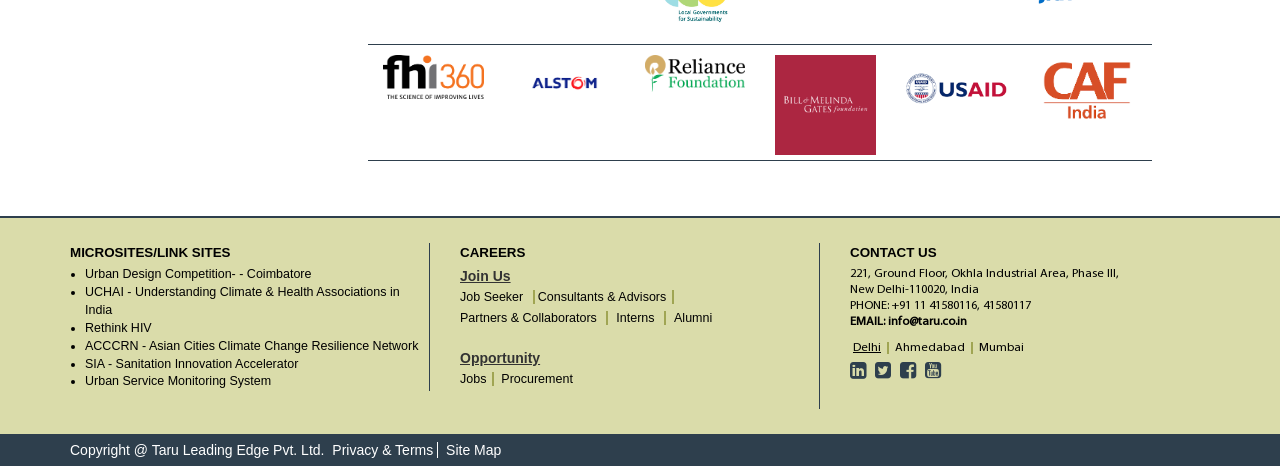How many logos are displayed at the top?
From the details in the image, provide a complete and detailed answer to the question.

I counted the number of image elements at the top of the webpage, and there are 6 logos displayed.